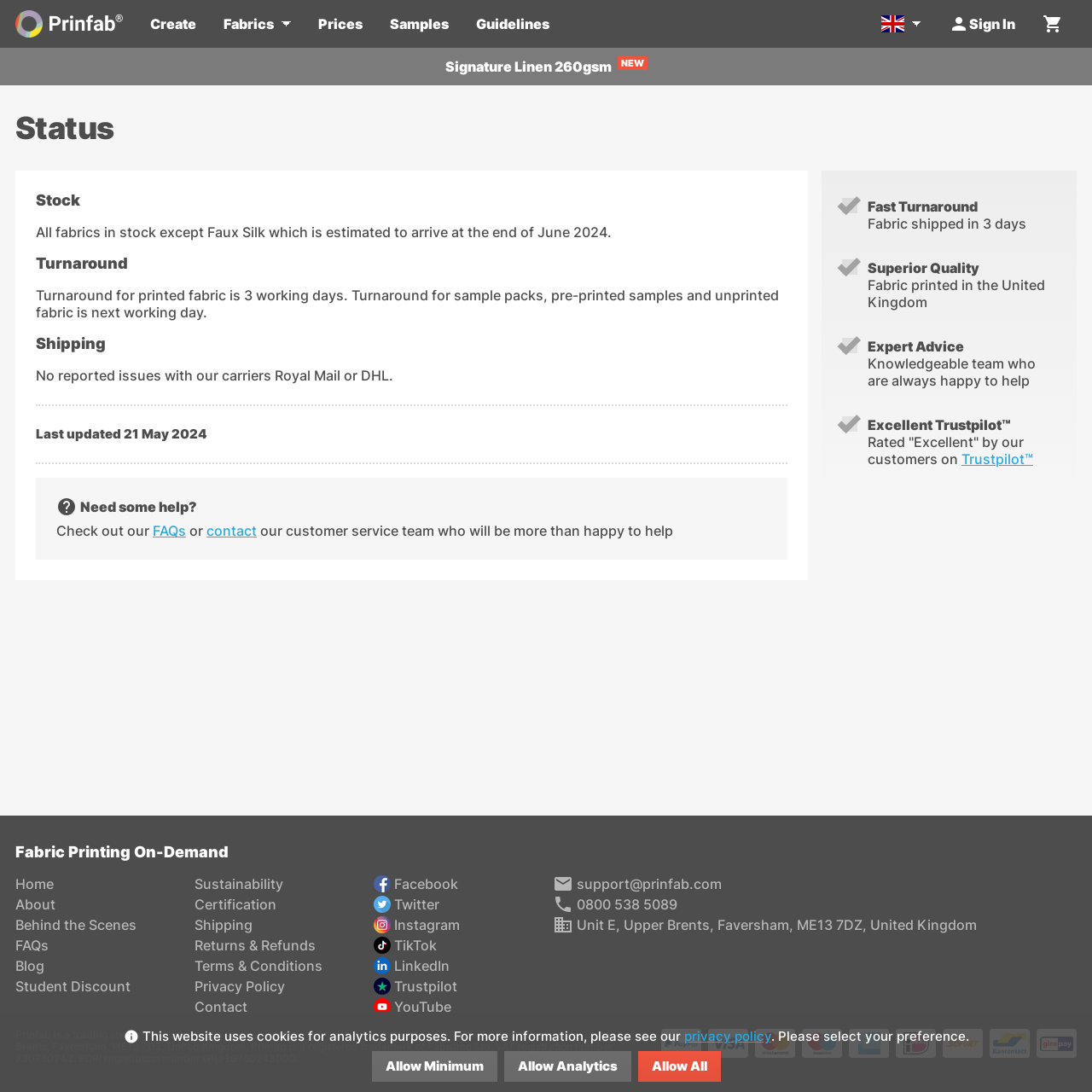Please specify the bounding box coordinates for the clickable region that will help you carry out the instruction: "View fabric printing on-demand".

[0.008, 0.766, 0.5, 0.789]